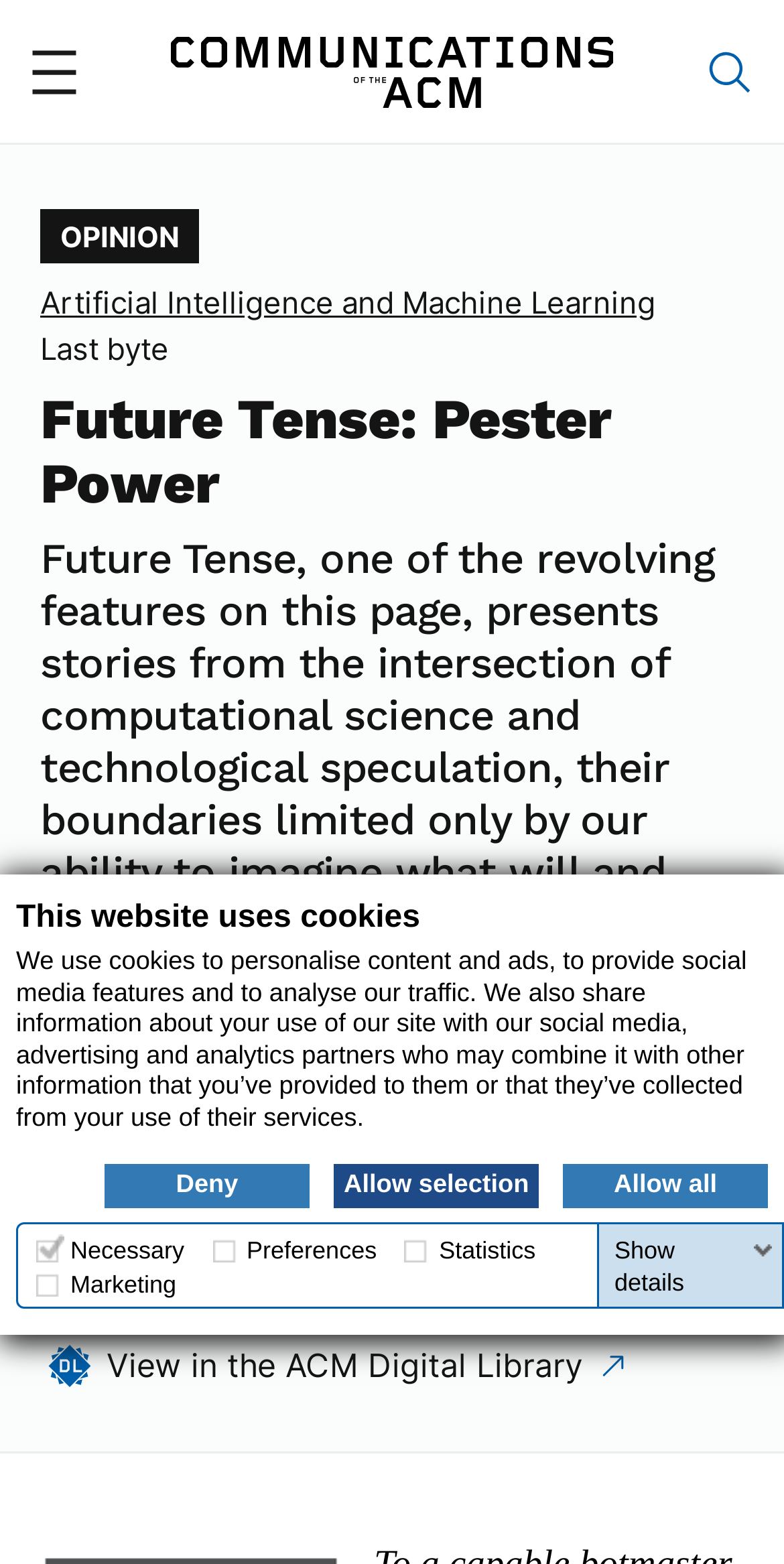Find and provide the bounding box coordinates for the UI element described here: "Join the Discussion". The coordinates should be given as four float numbers between 0 and 1: [left, top, right, bottom].

[0.623, 0.746, 0.728, 0.8]